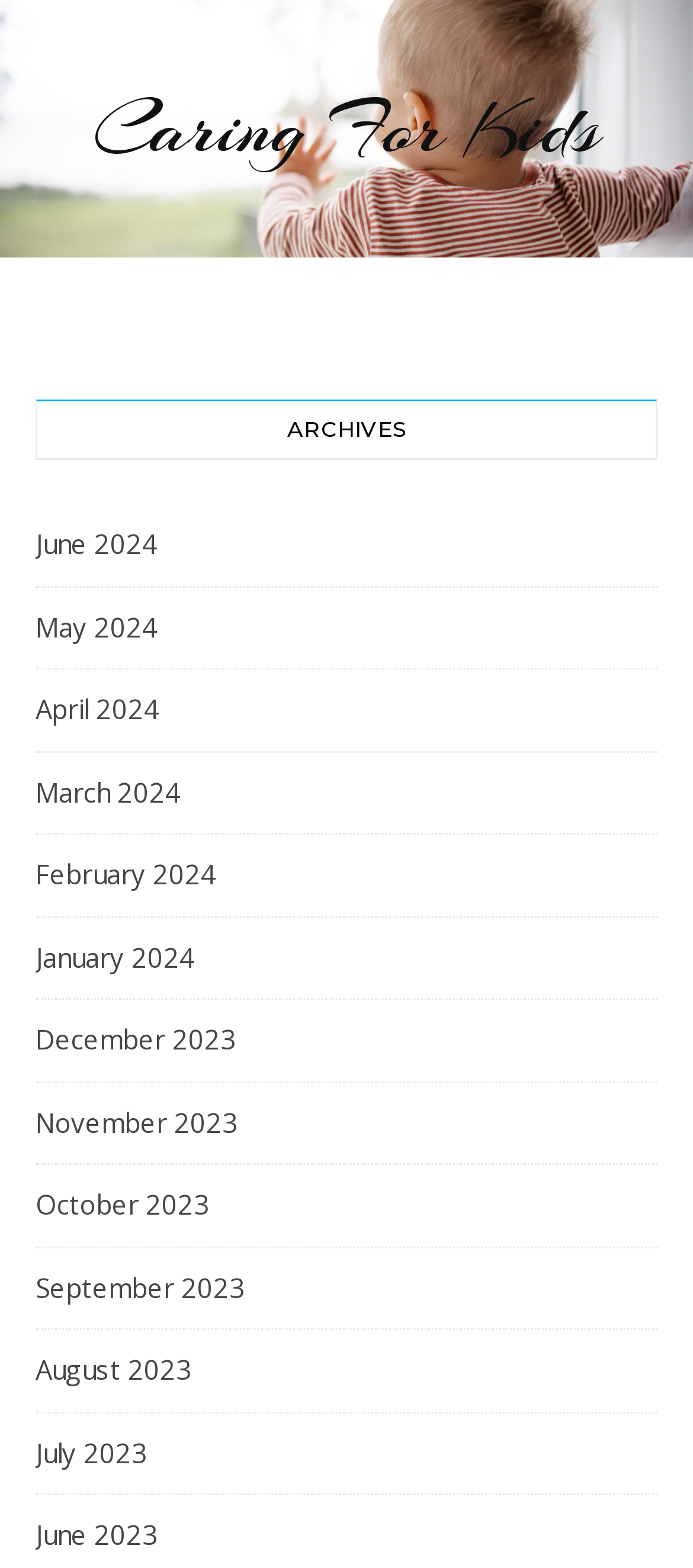What is the position of the 'ARCHIVES' heading?
Provide a detailed and extensive answer to the question.

The position of the 'ARCHIVES' heading can be found by looking at its bounding box coordinates. The y1 coordinate is 0.255, which suggests that it is located near the top of the webpage. The x1 coordinate is 0.051, which suggests that it is located near the left side of the webpage.